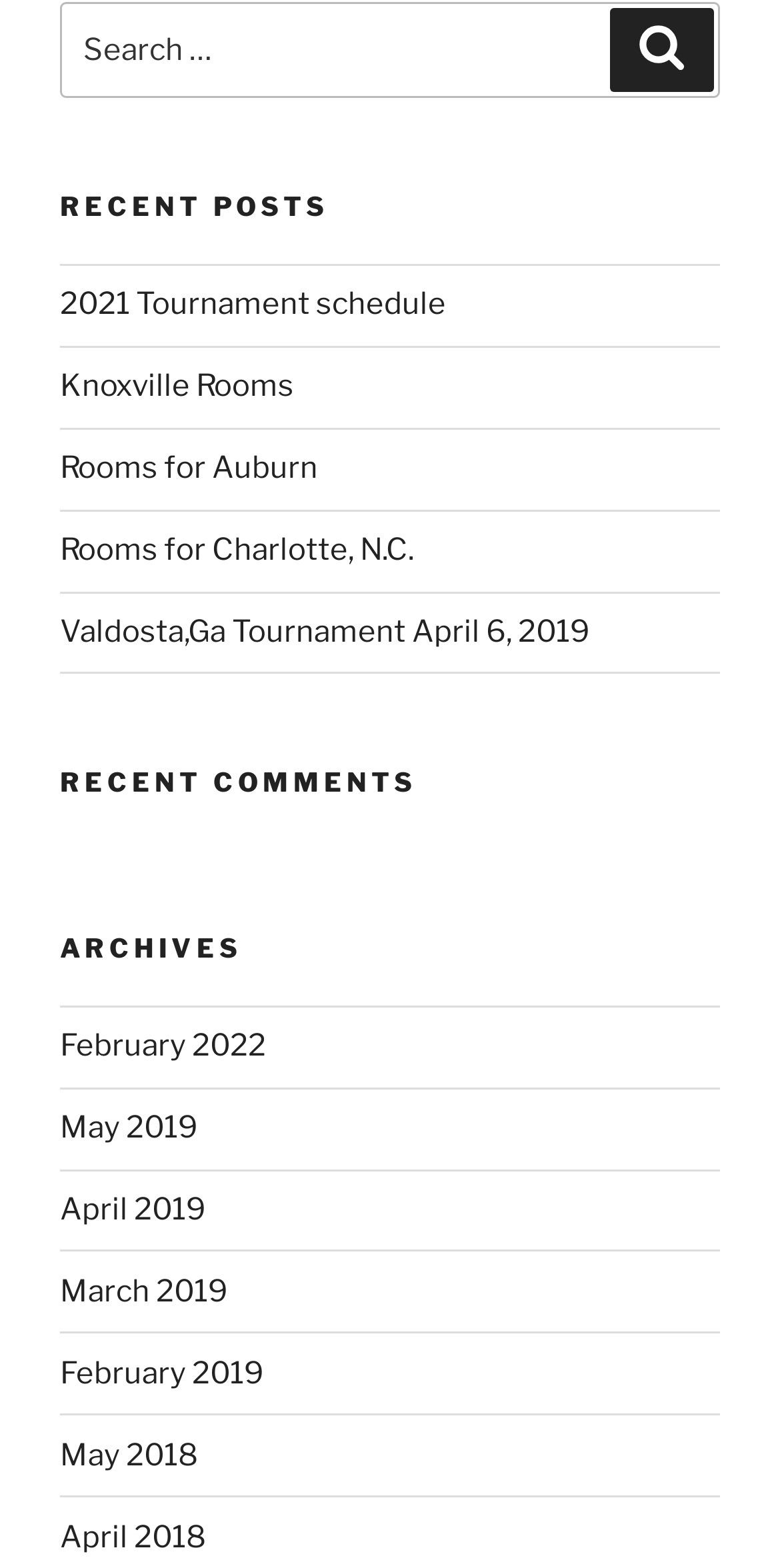How many sections are on the webpage?
Please answer the question with a detailed and comprehensive explanation.

The webpage has three main sections: 'RECENT POSTS', 'RECENT COMMENTS', and 'ARCHIVES'. These sections are separated by headings and contain different types of content.